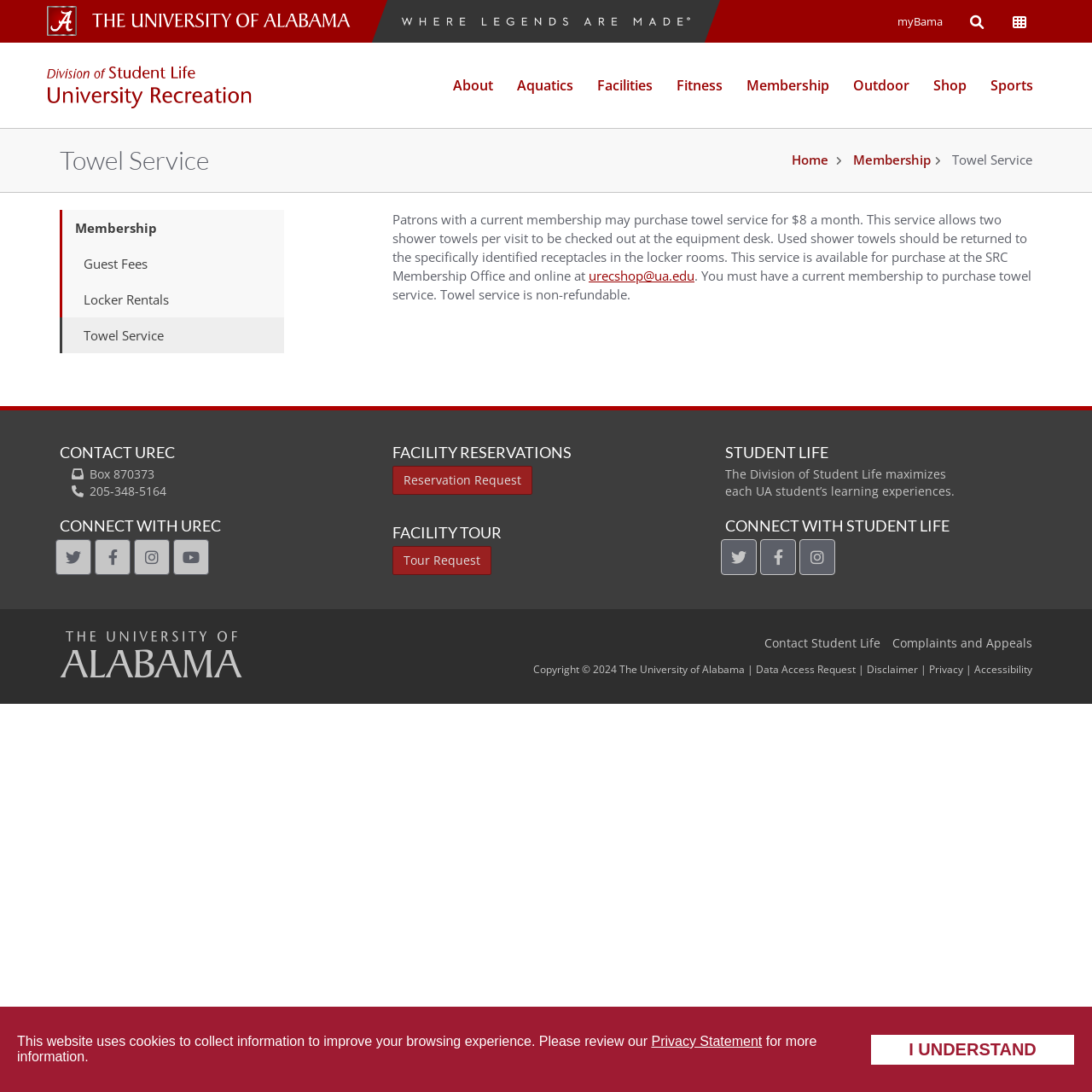Identify the bounding box of the UI element that matches this description: "Fitness".

[0.609, 0.039, 0.673, 0.117]